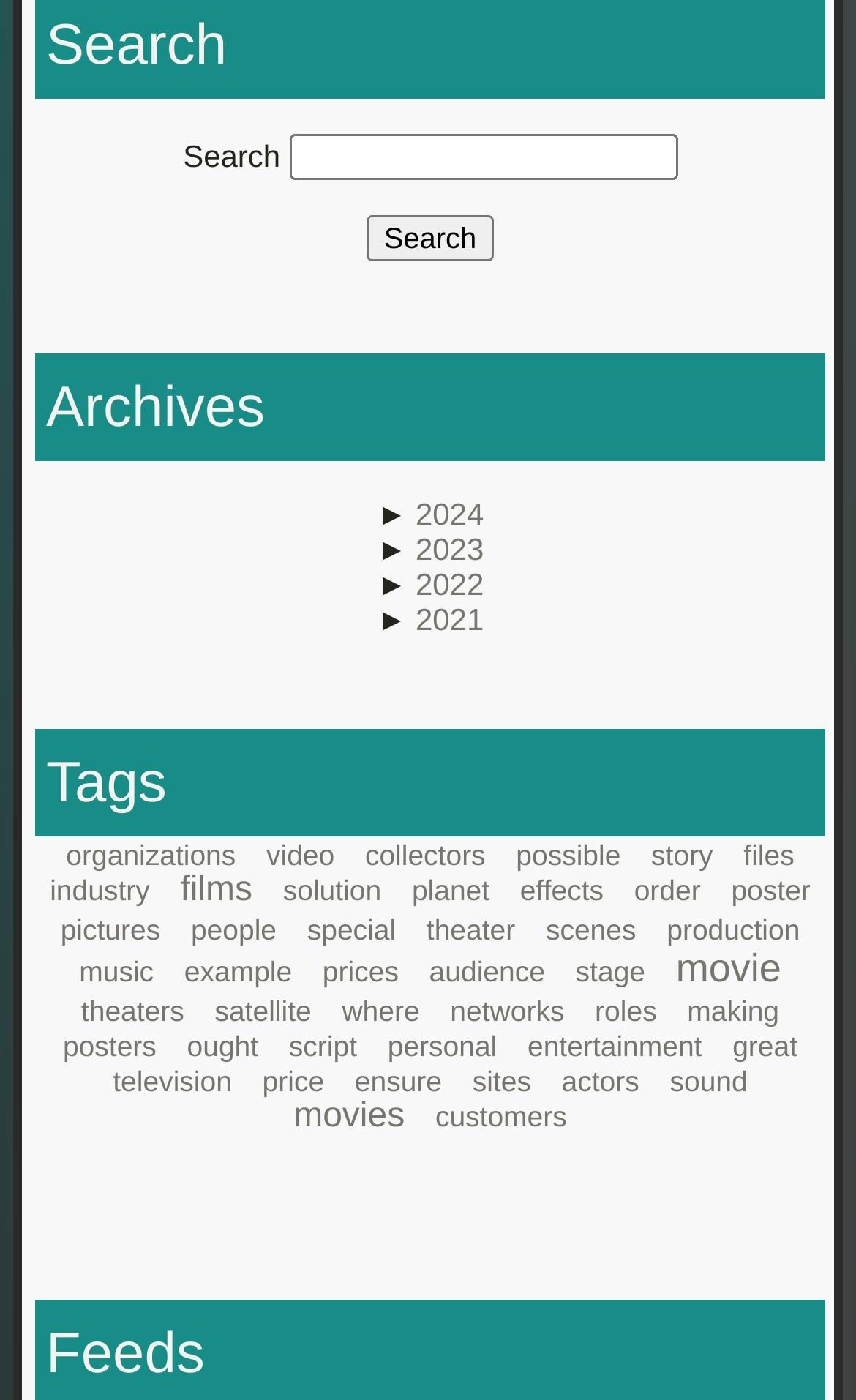Please determine the bounding box coordinates of the element's region to click in order to carry out the following instruction: "View Disease Control & Management". The coordinates should be four float numbers between 0 and 1, i.e., [left, top, right, bottom].

None